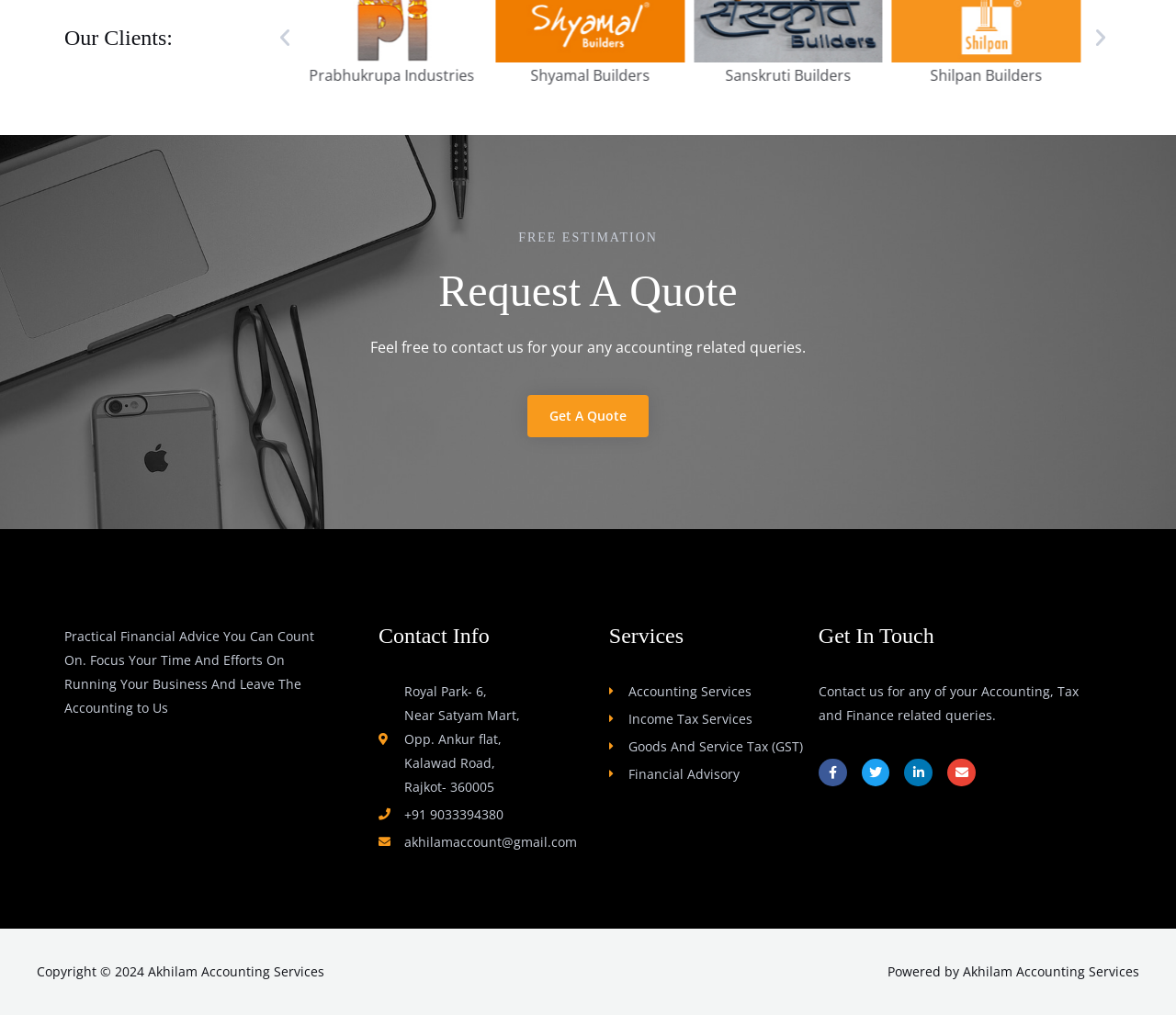Locate the bounding box coordinates of the element that needs to be clicked to carry out the instruction: "Contact us through email". The coordinates should be given as four float numbers ranging from 0 to 1, i.e., [left, top, right, bottom].

[0.322, 0.818, 0.518, 0.841]